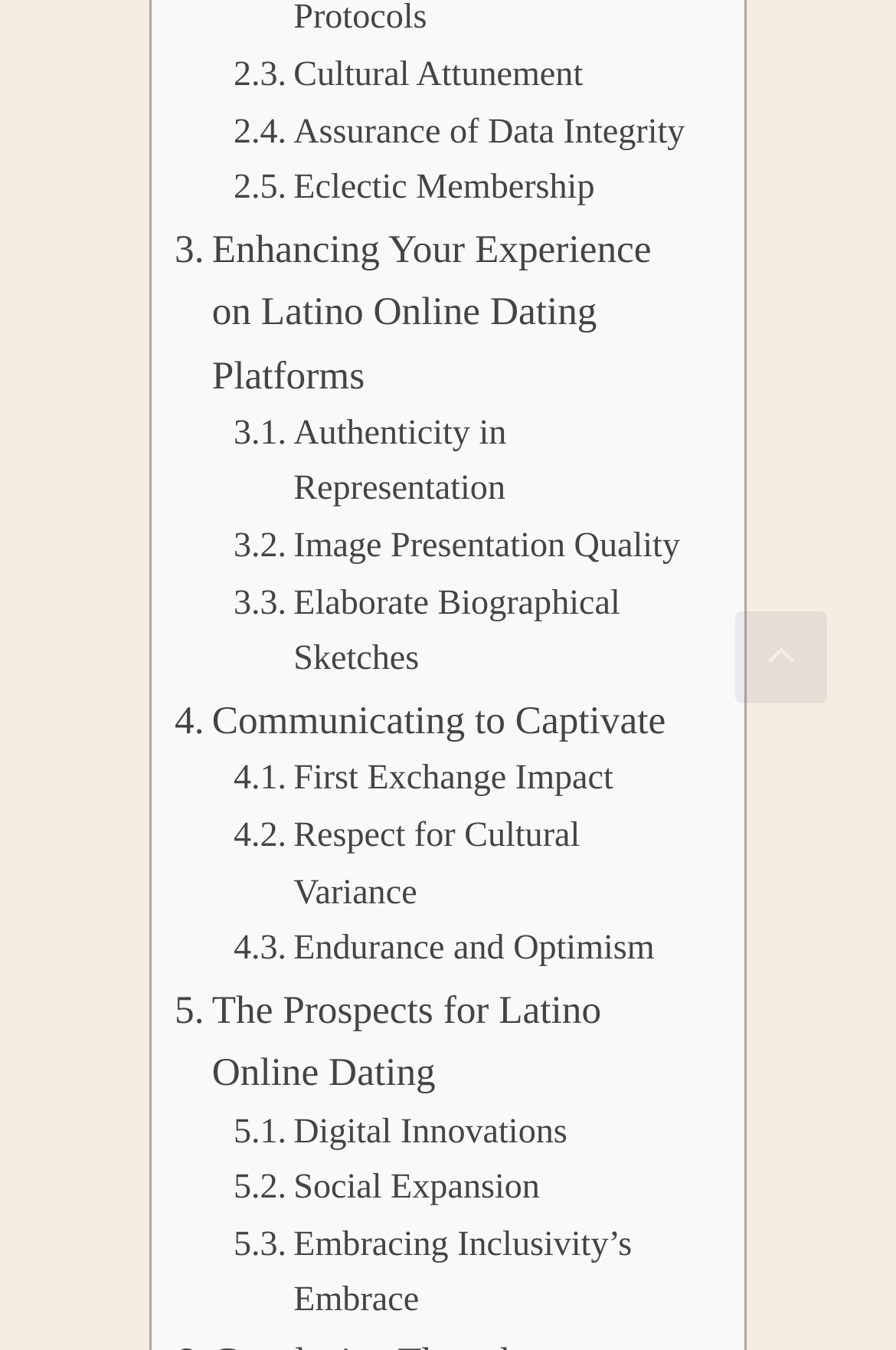Where is the 'Scroll back to top' link located? Using the information from the screenshot, answer with a single word or phrase.

Bottom right